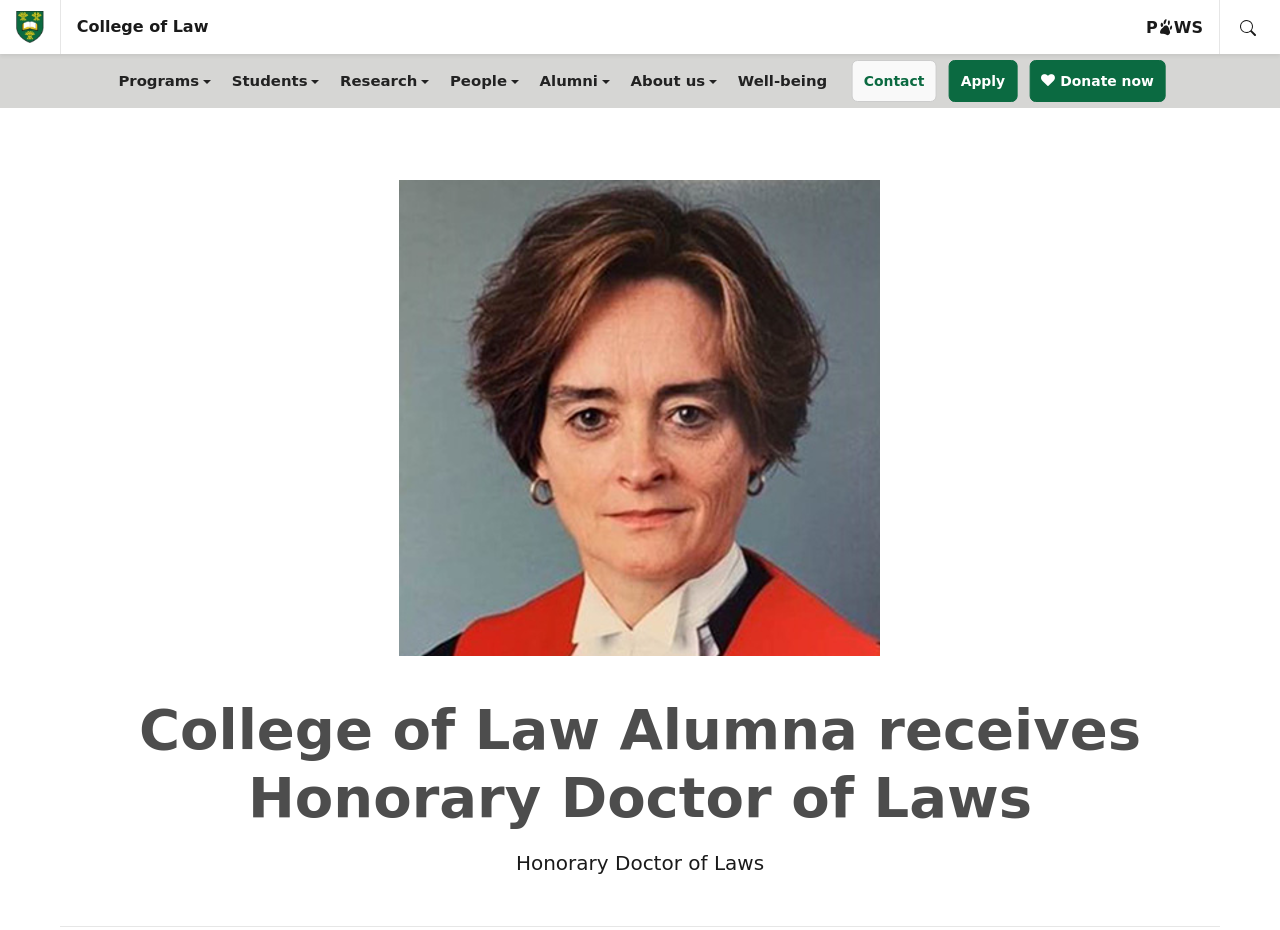Please respond in a single word or phrase: 
Is there an image on the webpage?

Yes